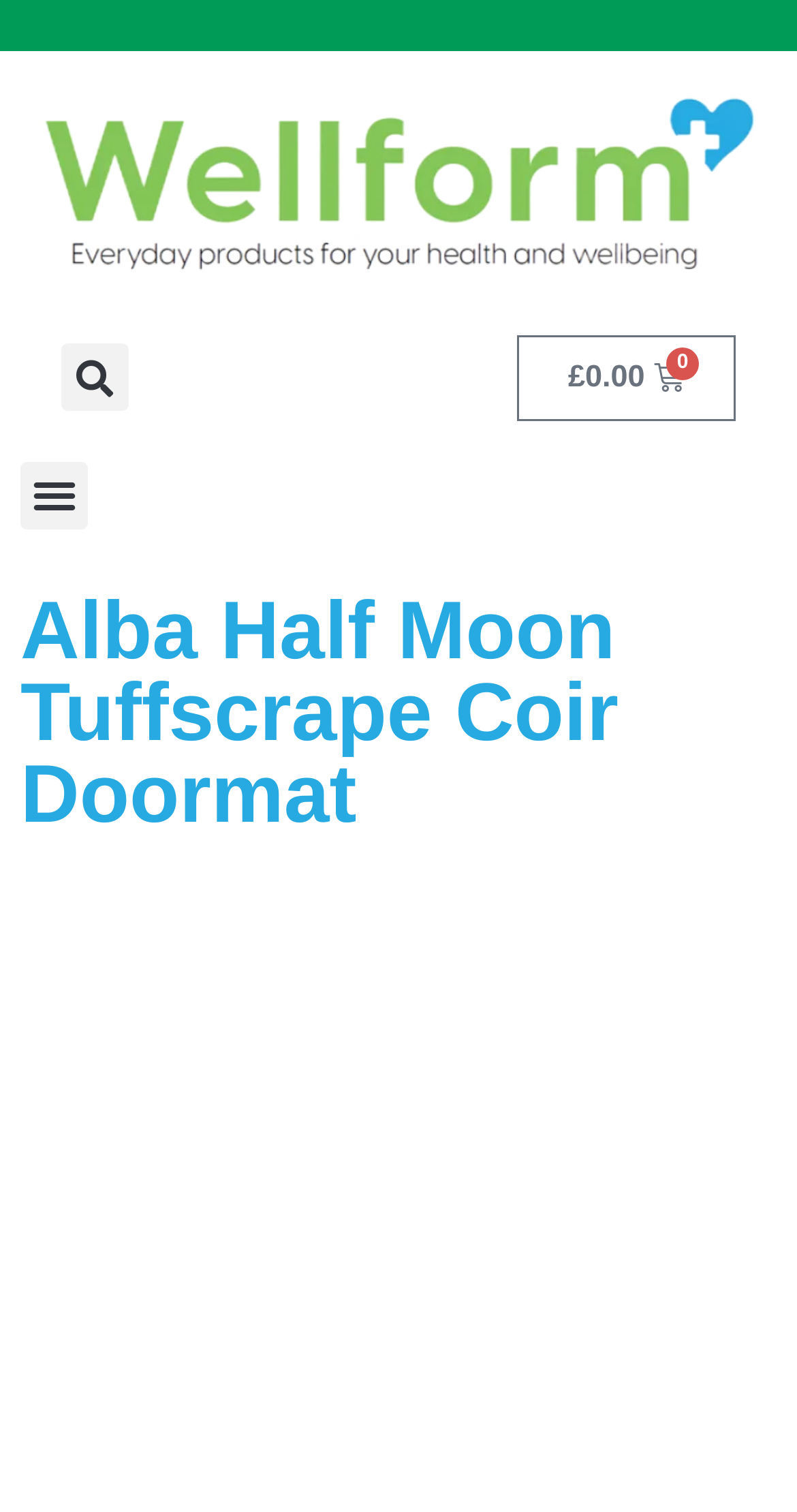Refer to the image and answer the question with as much detail as possible: What is the text on the button next to the cart?

I found the button element next to the cart by looking at the bounding box coordinates of the button element, which is [0.026, 0.305, 0.11, 0.35]. The OCR text of this element is 'Menu Toggle'.